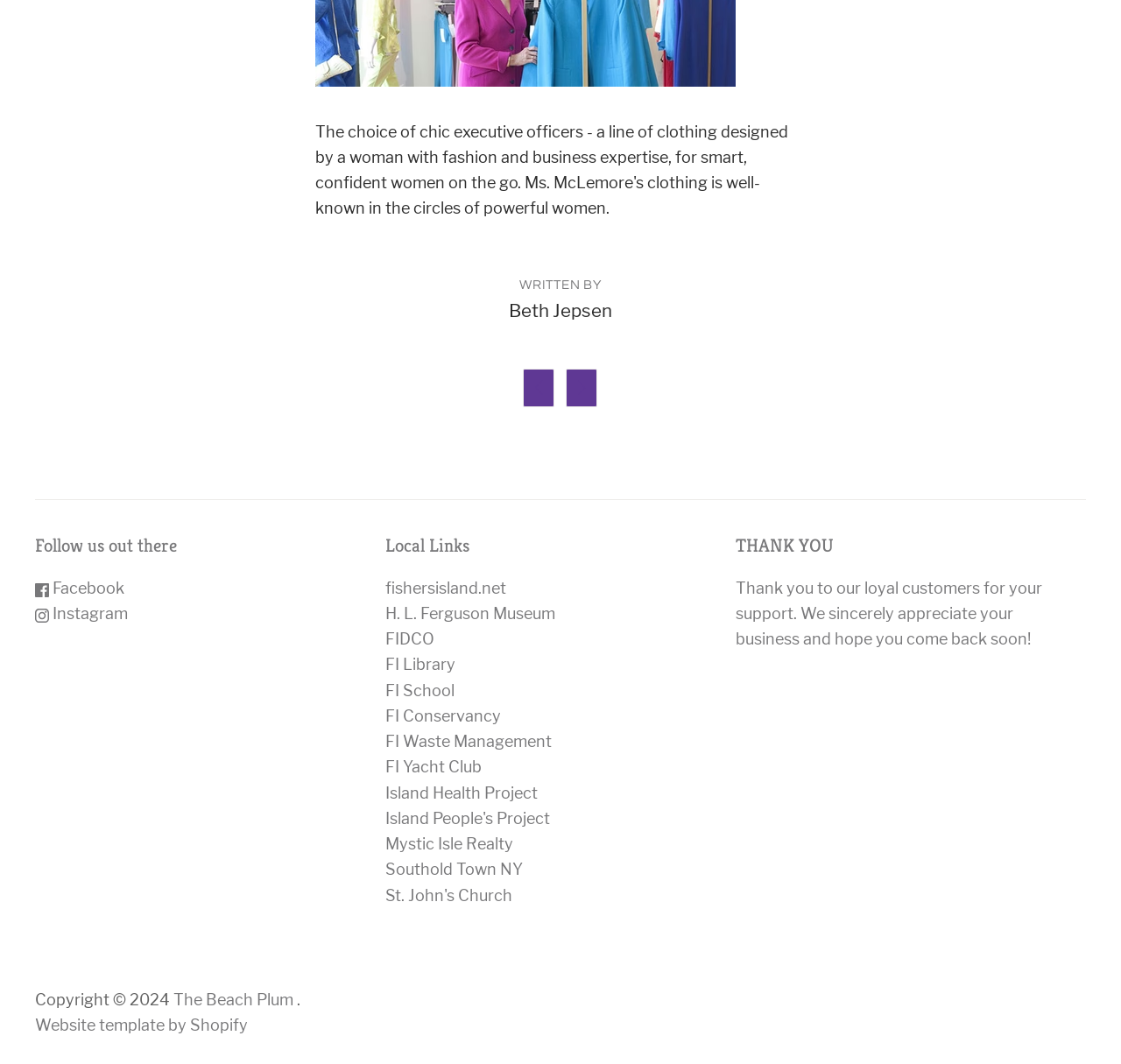Can you provide the bounding box coordinates for the element that should be clicked to implement the instruction: "Check out the Island Health Project"?

[0.344, 0.736, 0.48, 0.754]